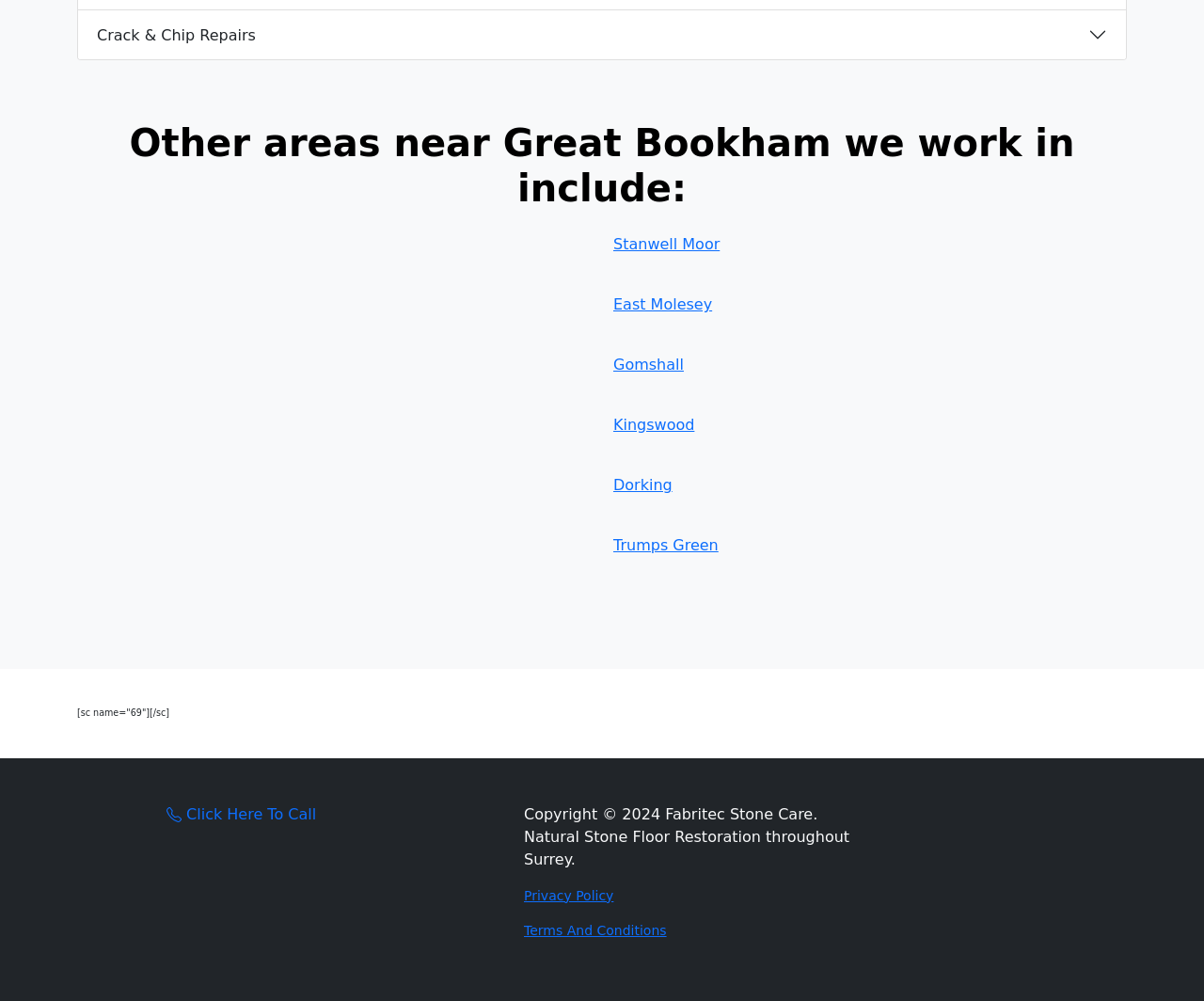Determine the bounding box coordinates of the clickable region to follow the instruction: "Click Here To Call".

[0.138, 0.797, 0.263, 0.83]